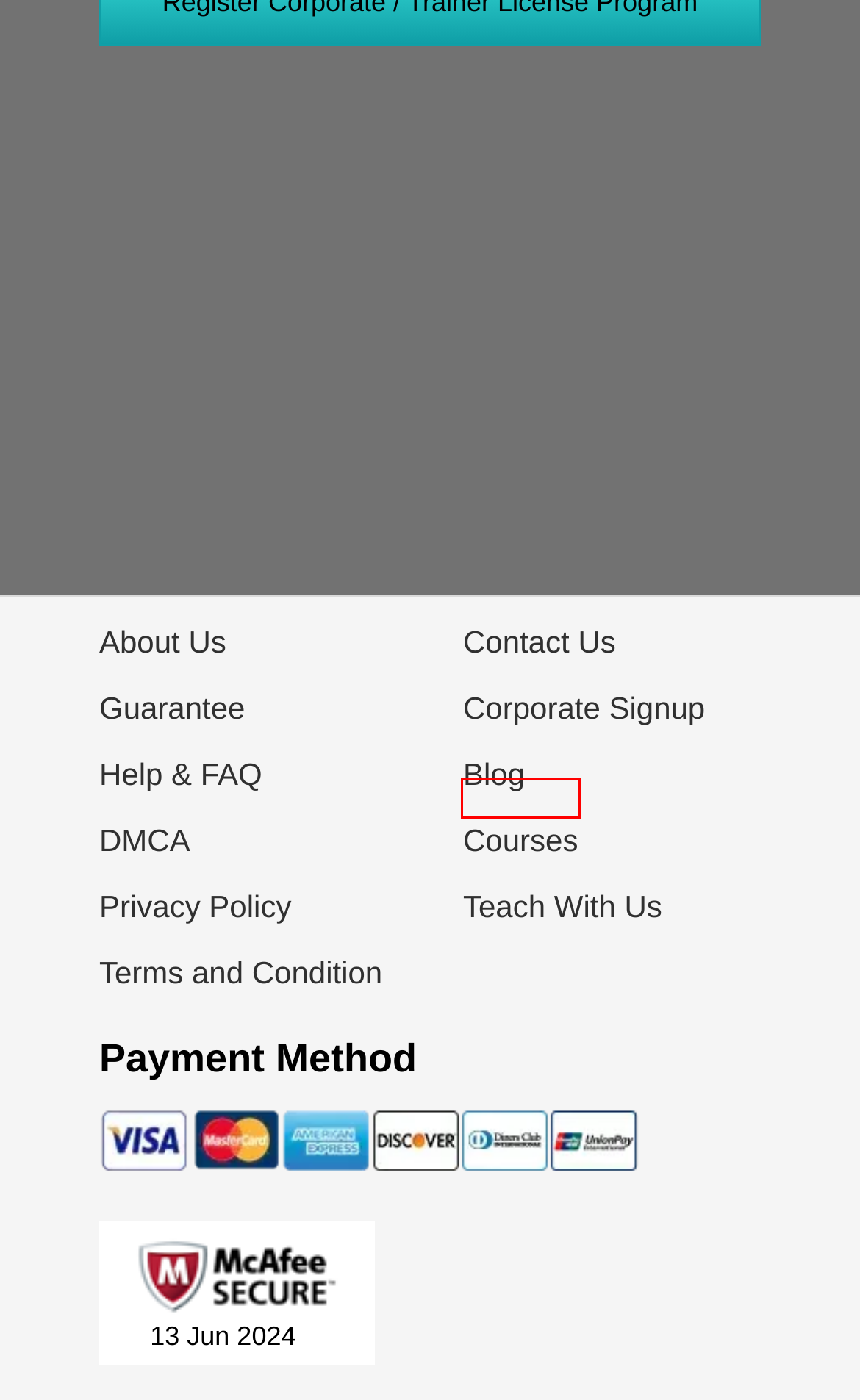Review the webpage screenshot and focus on the UI element within the red bounding box. Select the best-matching webpage description for the new webpage that follows after clicking the highlighted element. Here are the candidates:
A. FAQs - CertsTraining
B. Corporate Signup | CertsTraining
C. About Us | CertsTraining
D. Contact | CertsTraining
E. CertsTraining Blog | IT Exam Dumps & Questions
F. Video Courses | CertsTraining
G. Terms and Conditions | CertsTraining
H. Privacy Policy | CertsTraining

F